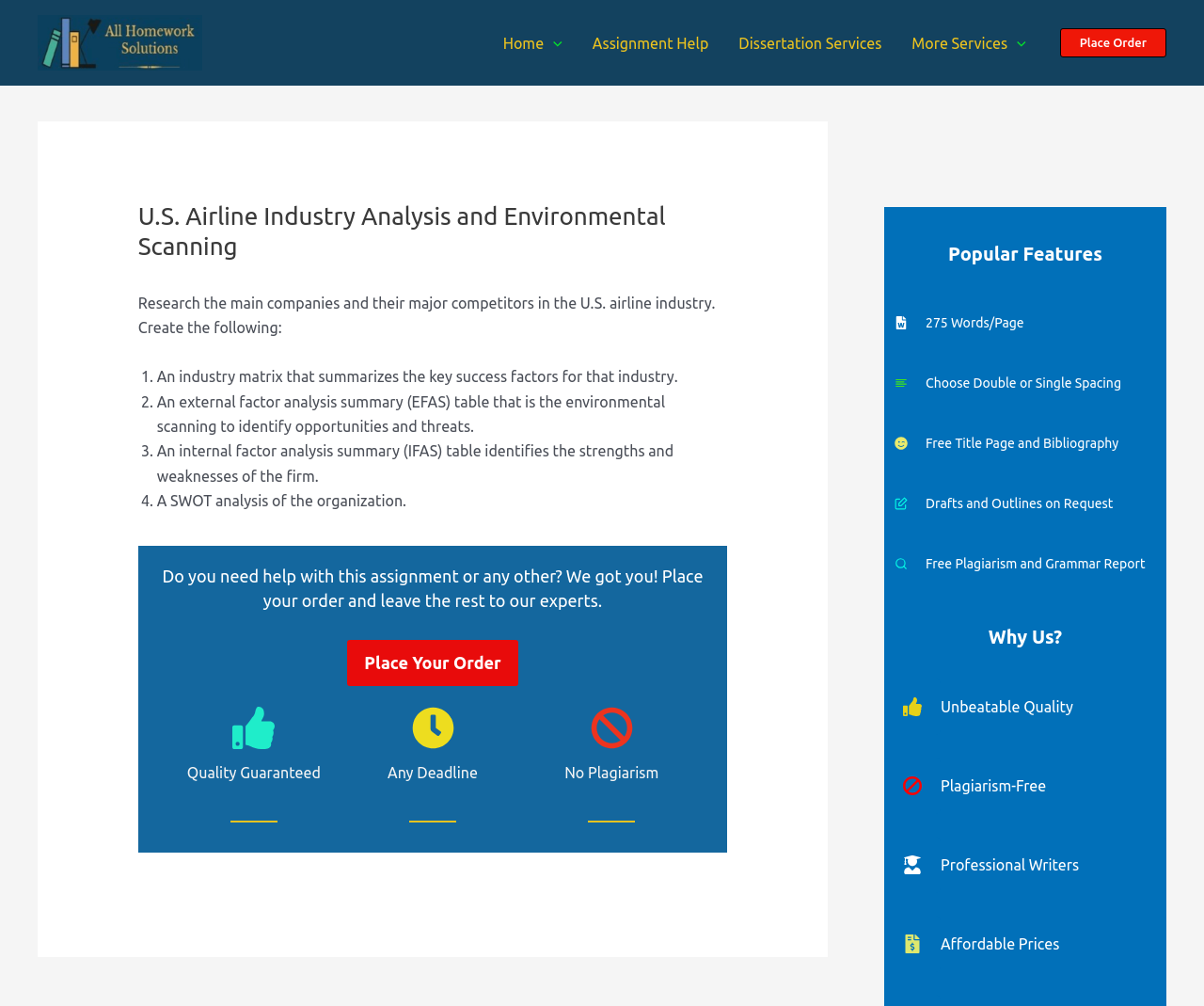Using the given element description, provide the bounding box coordinates (top-left x, top-left y, bottom-right x, bottom-right y) for the corresponding UI element in the screenshot: parent_node: More Services aria-label="Menu Toggle"

[0.837, 0.014, 0.852, 0.071]